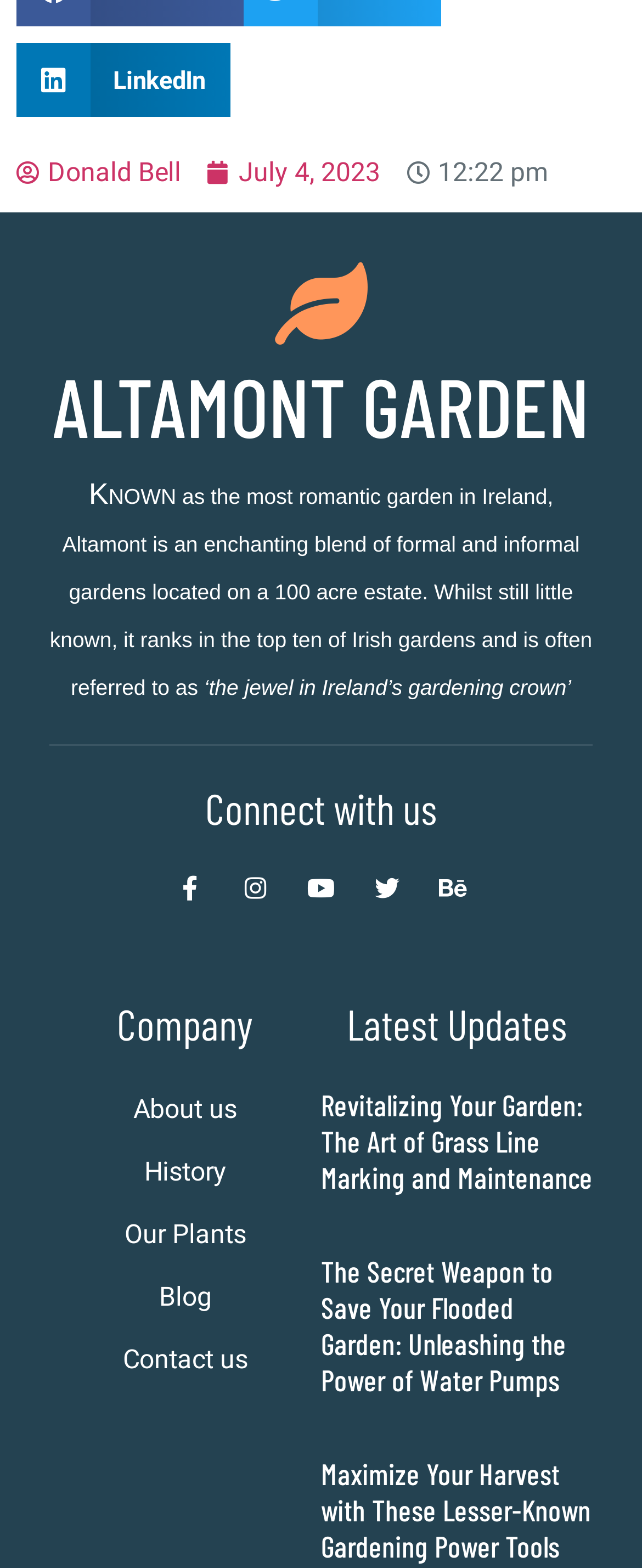Give a one-word or short phrase answer to the question: 
What is the name of the garden?

Altamont Garden